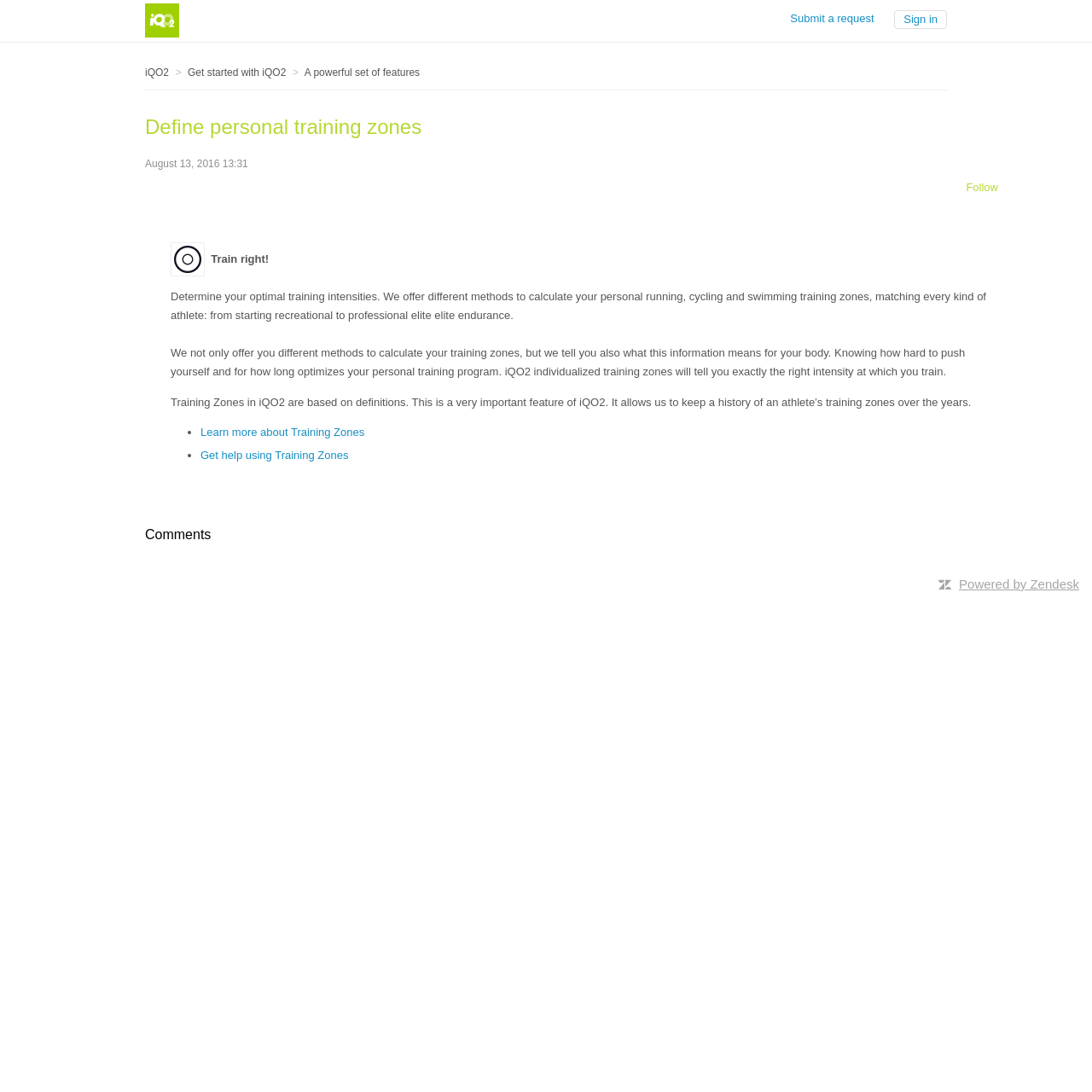Please identify the bounding box coordinates of the element I should click to complete this instruction: 'Follow'. The coordinates should be given as four float numbers between 0 and 1, like this: [left, top, right, bottom].

[0.869, 0.161, 0.93, 0.184]